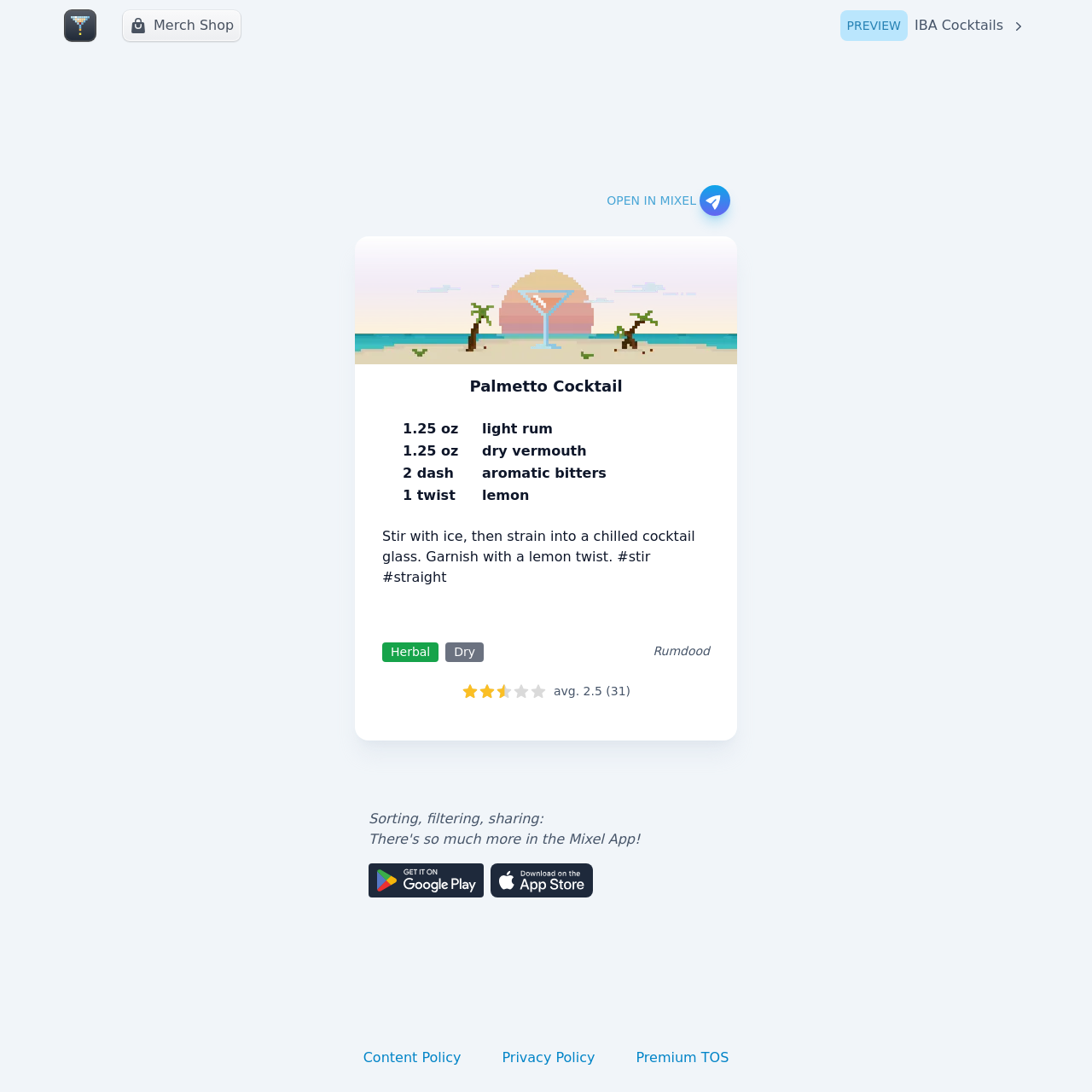What is the name of the cocktail recipe?
Provide an in-depth and detailed answer to the question.

The name of the cocktail recipe can be found in the heading element with the text 'Palmetto Cocktail' located at the top of the main content area.